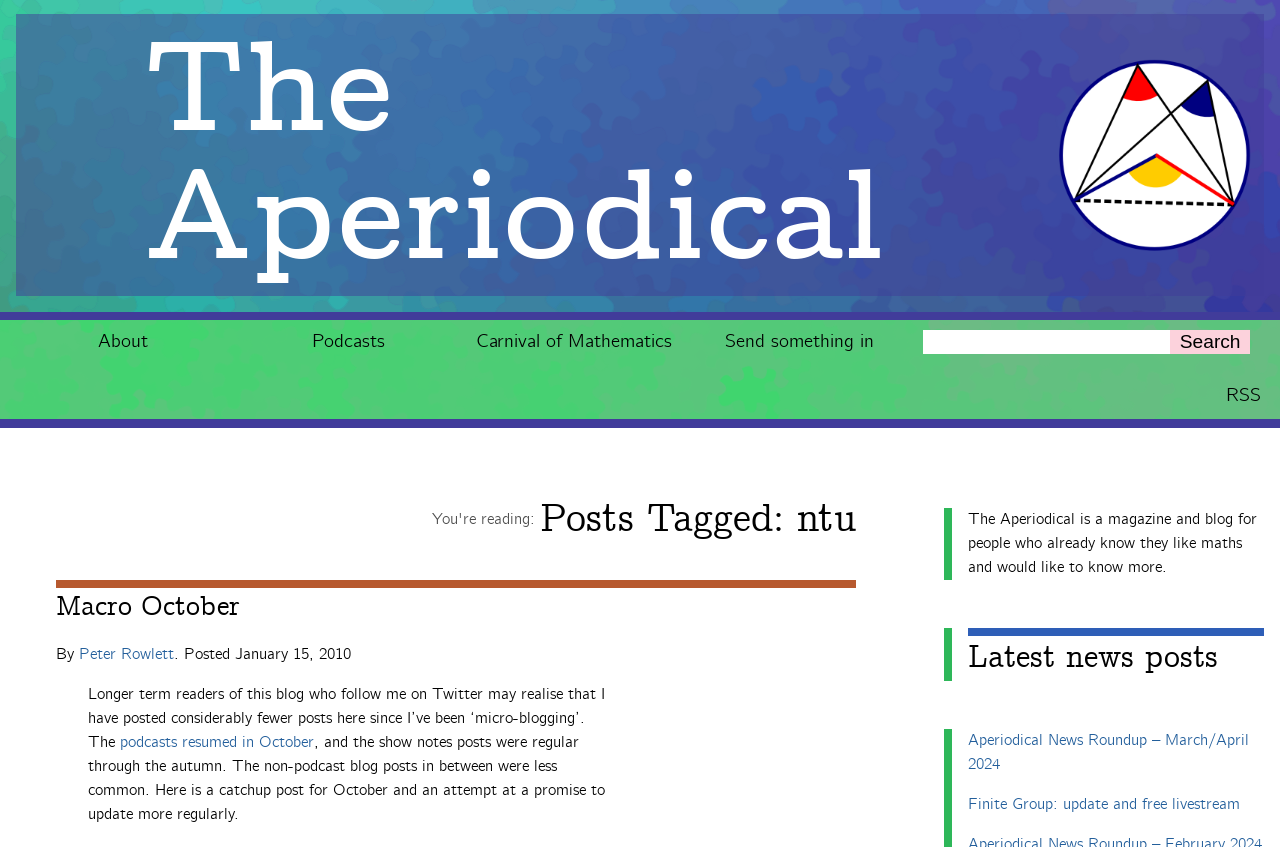Locate the bounding box coordinates of the element that needs to be clicked to carry out the instruction: "Check the Latest news posts". The coordinates should be given as four float numbers ranging from 0 to 1, i.e., [left, top, right, bottom].

[0.756, 0.742, 0.988, 0.804]